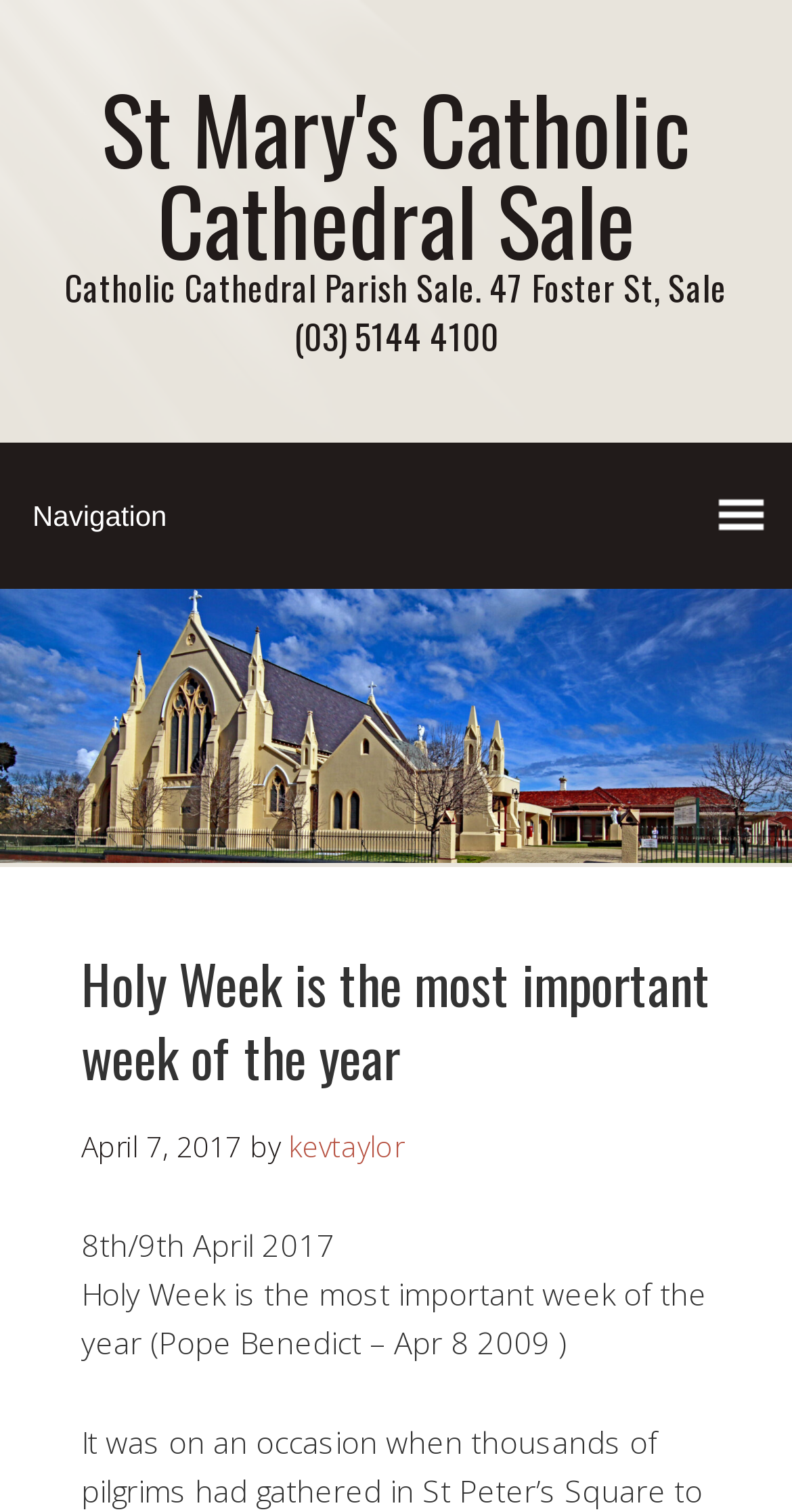What is the date of the article about Holy Week?
Give a one-word or short phrase answer based on the image.

Friday, April 7, 2017